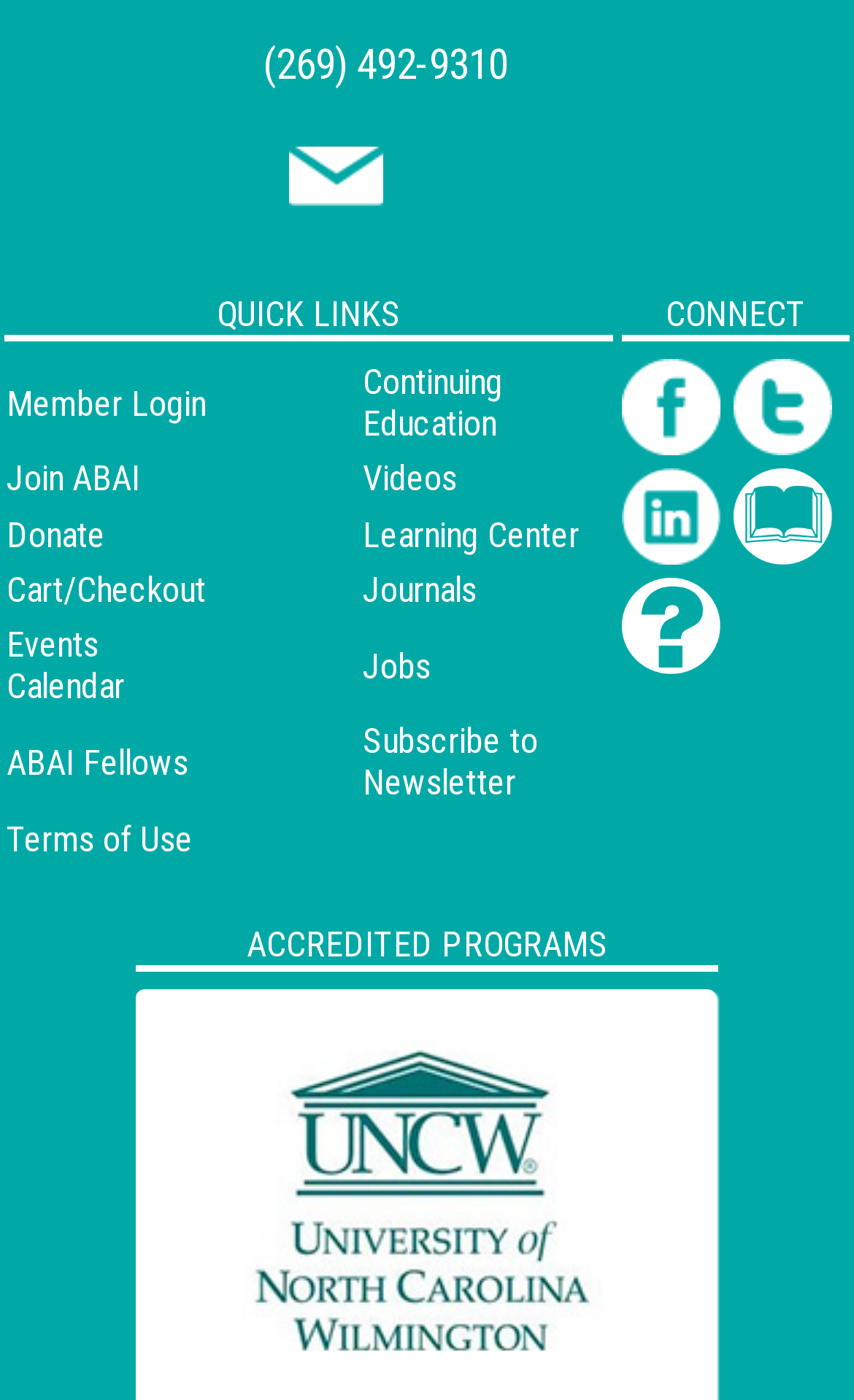Locate the bounding box coordinates of the element to click to perform the following action: 'Click Member Login'. The coordinates should be given as four float values between 0 and 1, in the form of [left, top, right, bottom].

[0.008, 0.273, 0.241, 0.303]